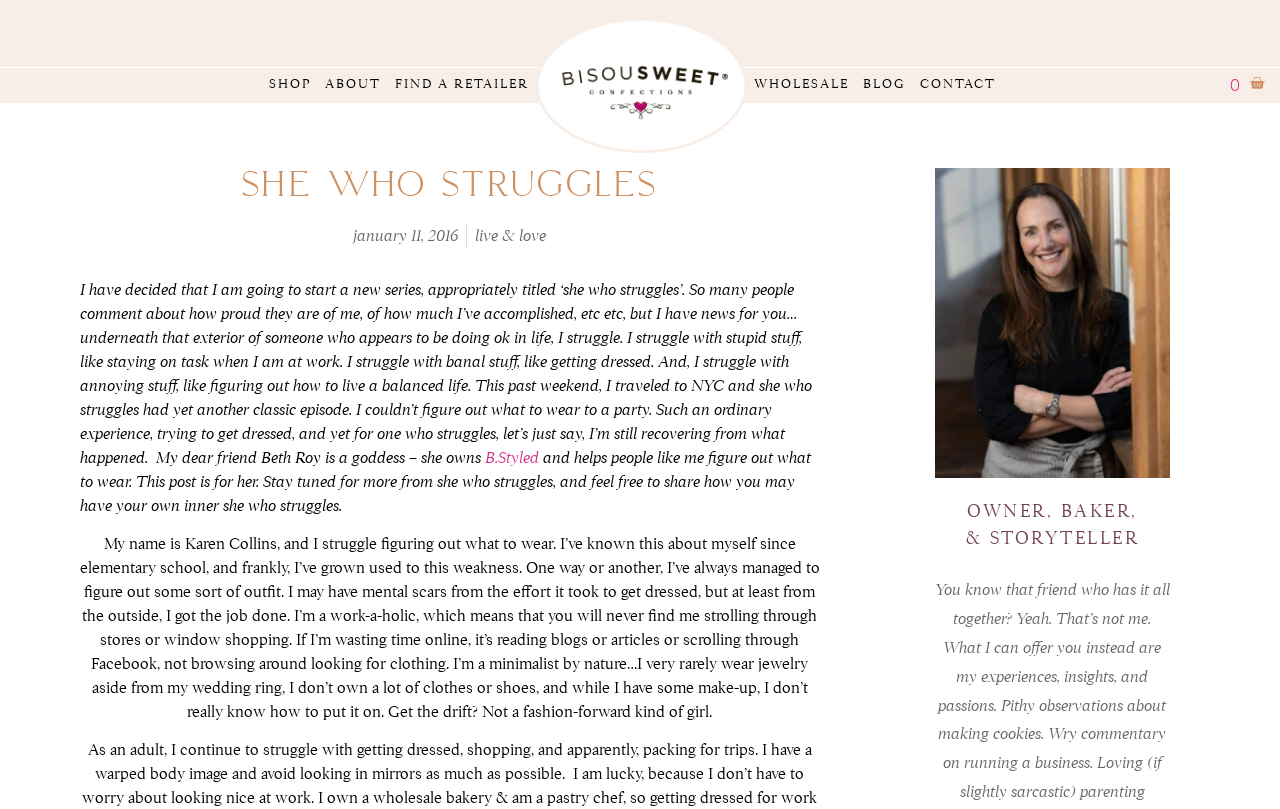Generate the text content of the main heading of the webpage.

SHE WHO STRUGGLES